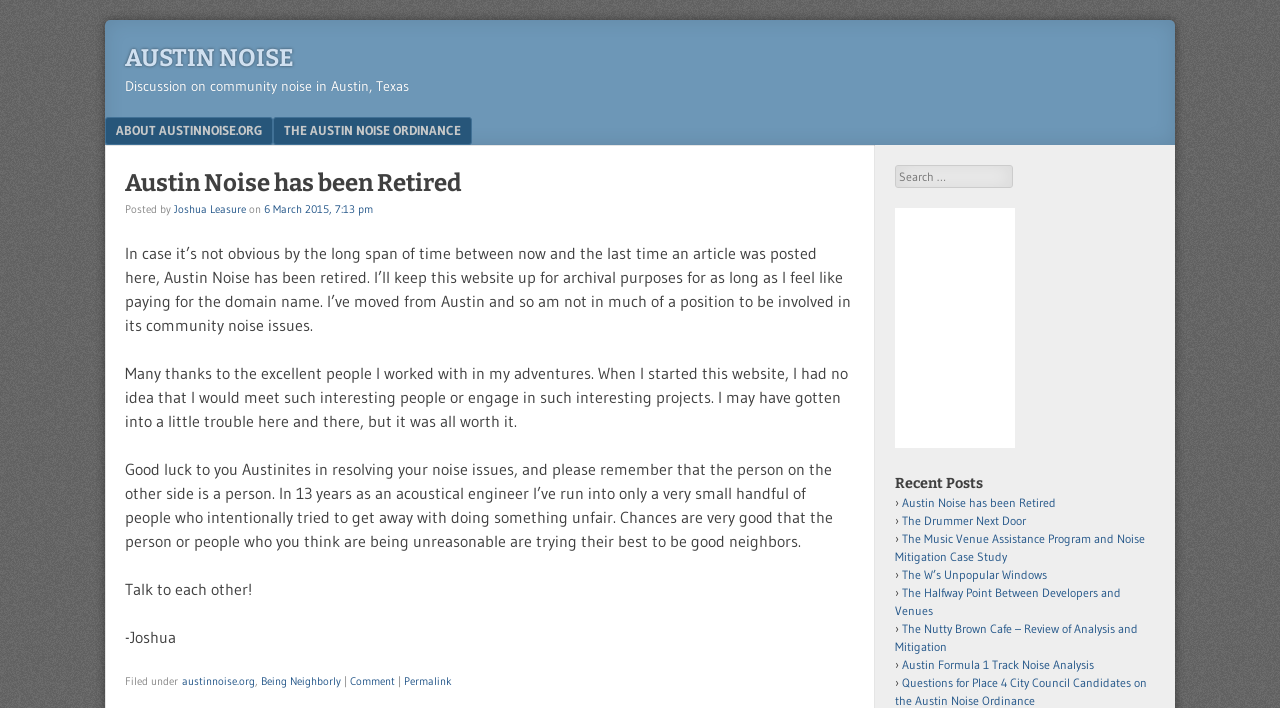Find the bounding box coordinates of the element you need to click on to perform this action: 'Search for something'. The coordinates should be represented by four float values between 0 and 1, in the format [left, top, right, bottom].

[0.699, 0.232, 0.791, 0.265]